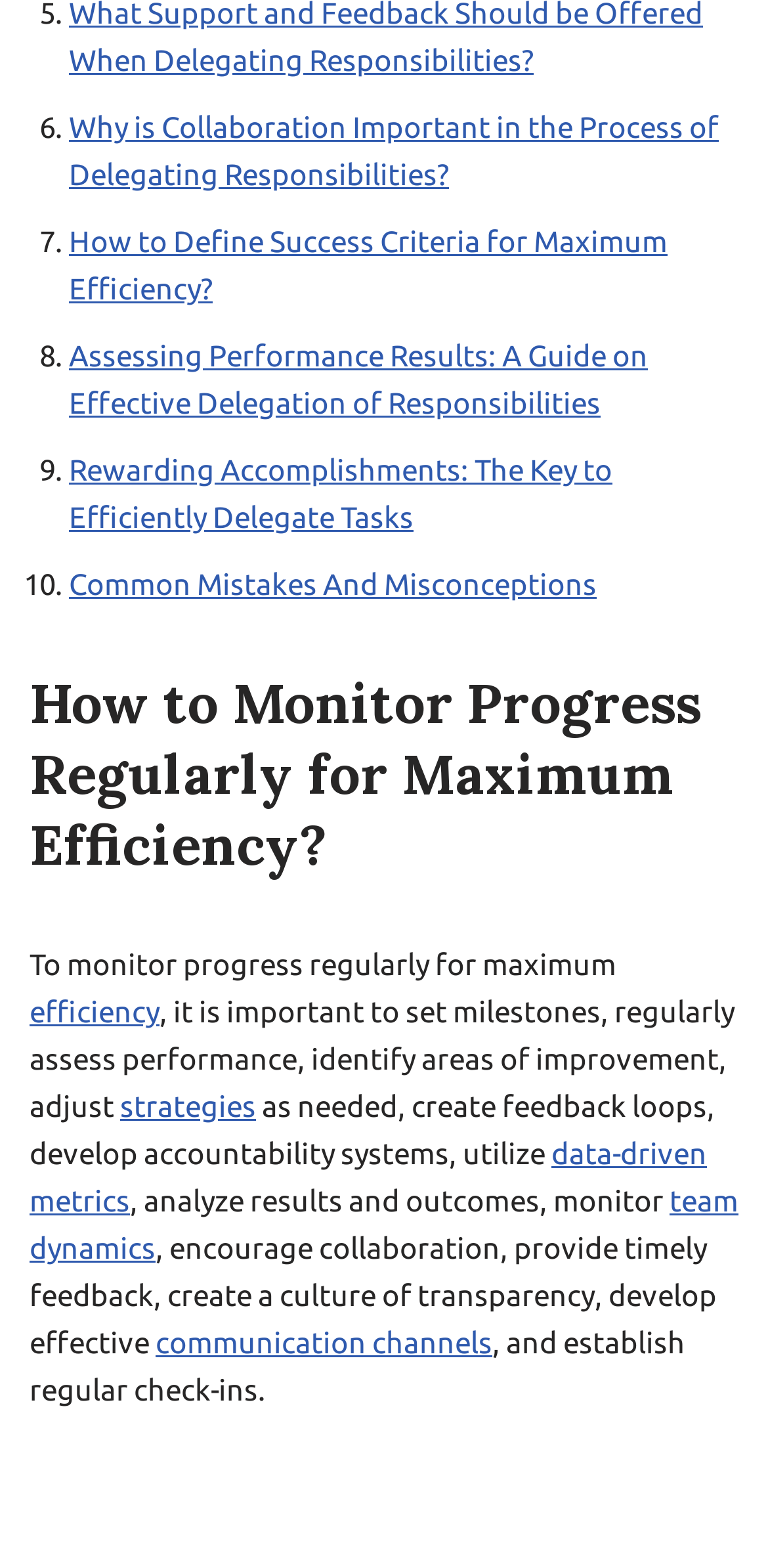What is the benefit of encouraging collaboration?
Using the information from the image, answer the question thoroughly.

The text mentions 'encourage collaboration, provide timely feedback, create a culture of transparency...' which suggests that the benefit of encouraging collaboration is to create a culture of transparency.